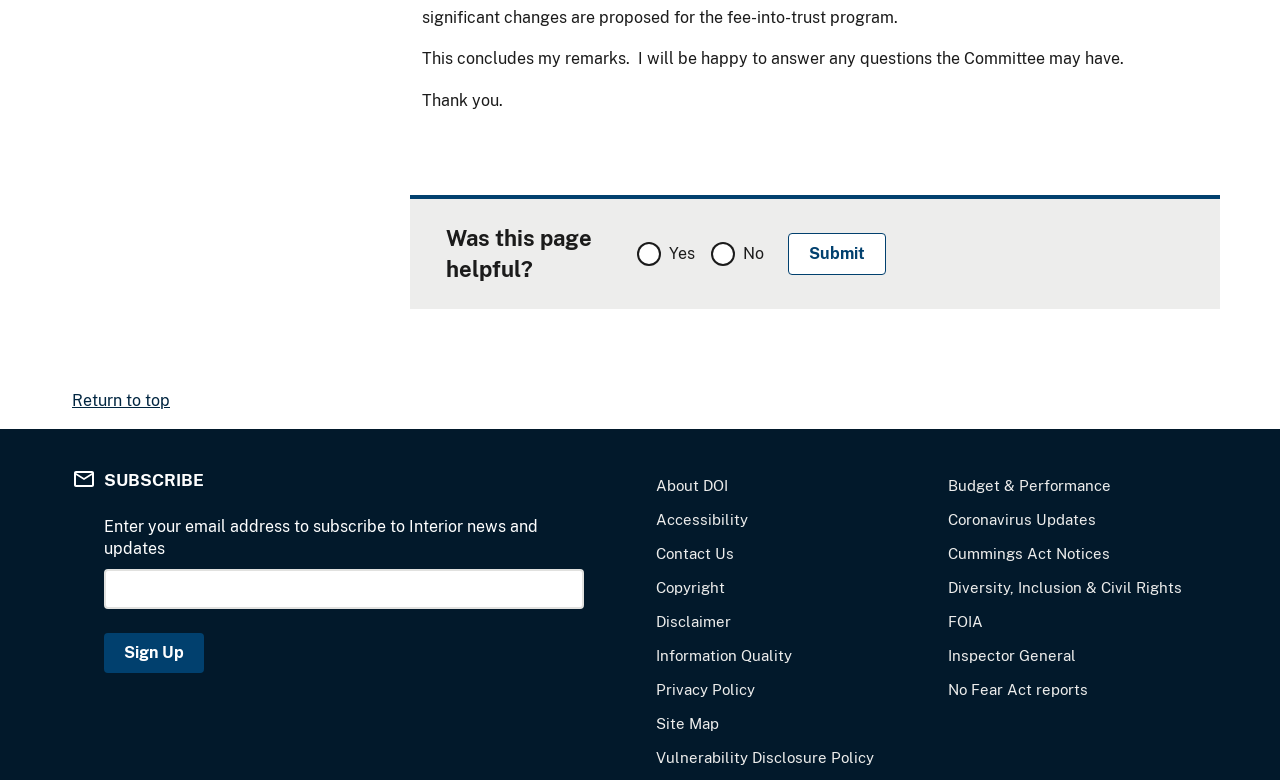Please find the bounding box coordinates of the element that you should click to achieve the following instruction: "Submit a feedback". The coordinates should be presented as four float numbers between 0 and 1: [left, top, right, bottom].

[0.615, 0.298, 0.692, 0.352]